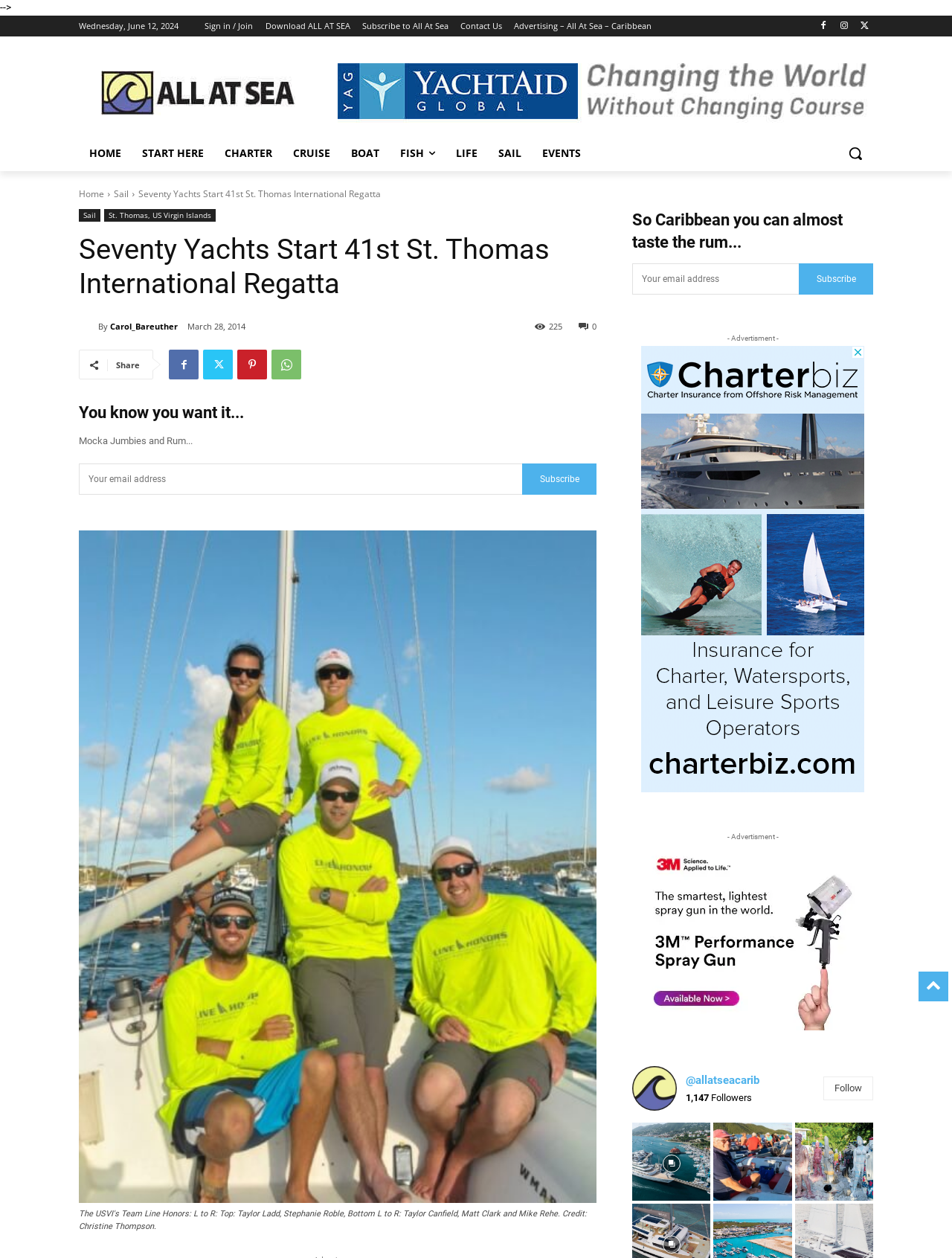Identify the bounding box coordinates of the area that should be clicked in order to complete the given instruction: "Subscribe to All At Sea". The bounding box coordinates should be four float numbers between 0 and 1, i.e., [left, top, right, bottom].

[0.38, 0.012, 0.471, 0.029]